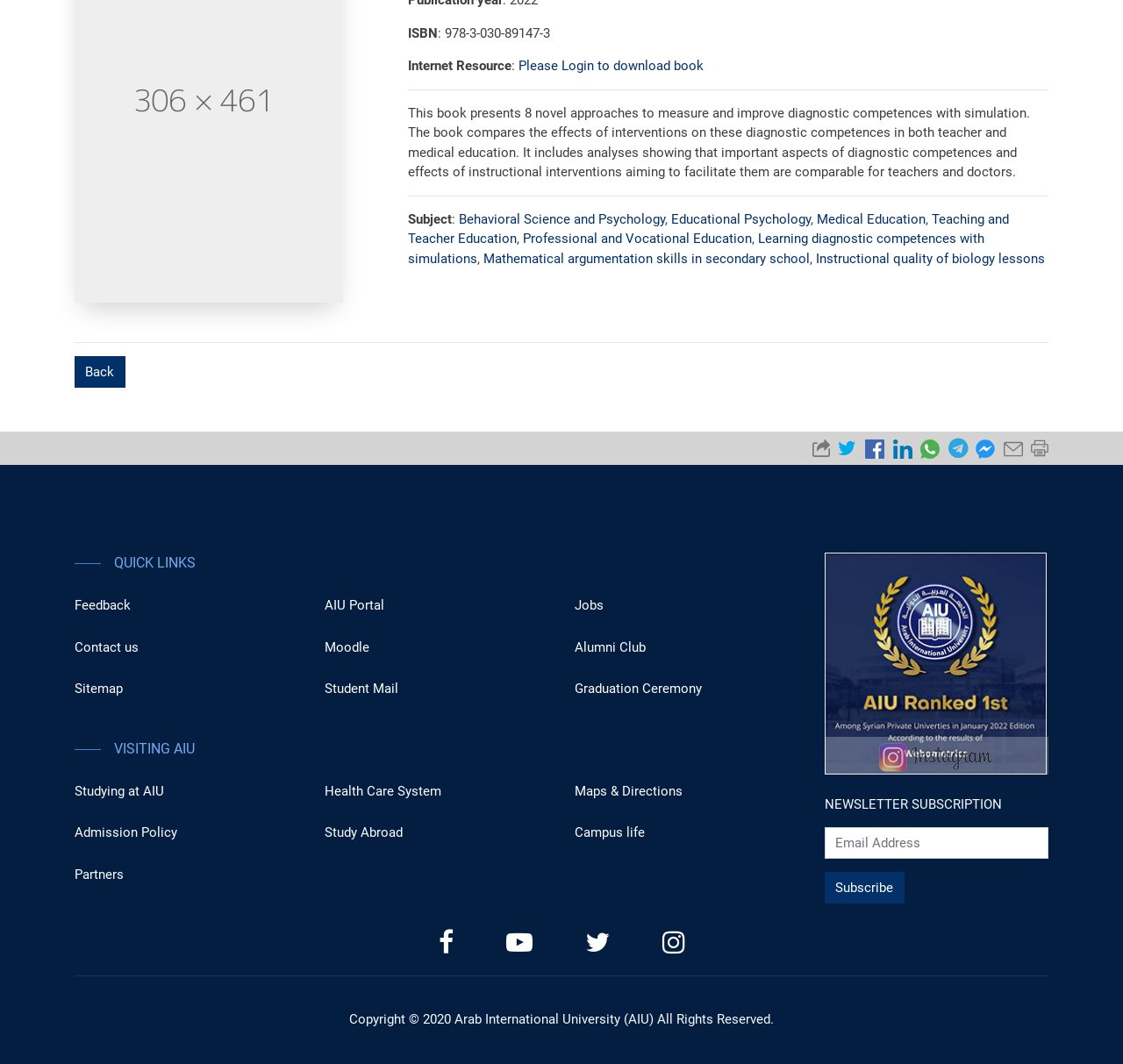Identify the bounding box of the HTML element described as: "Health Care System".

[0.289, 0.736, 0.393, 0.751]